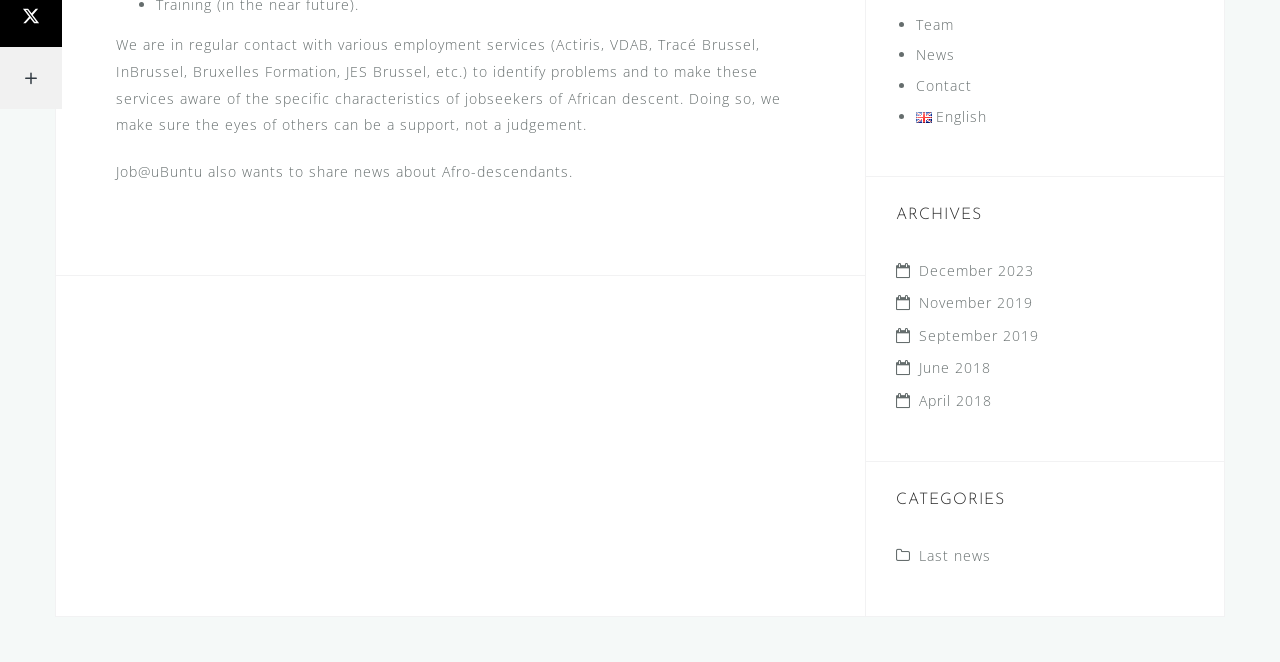Please find the bounding box for the following UI element description. Provide the coordinates in (top-left x, top-left y, bottom-right x, bottom-right y) format, with values between 0 and 1: parent_node: More Networks

[0.0, 0.071, 0.048, 0.165]